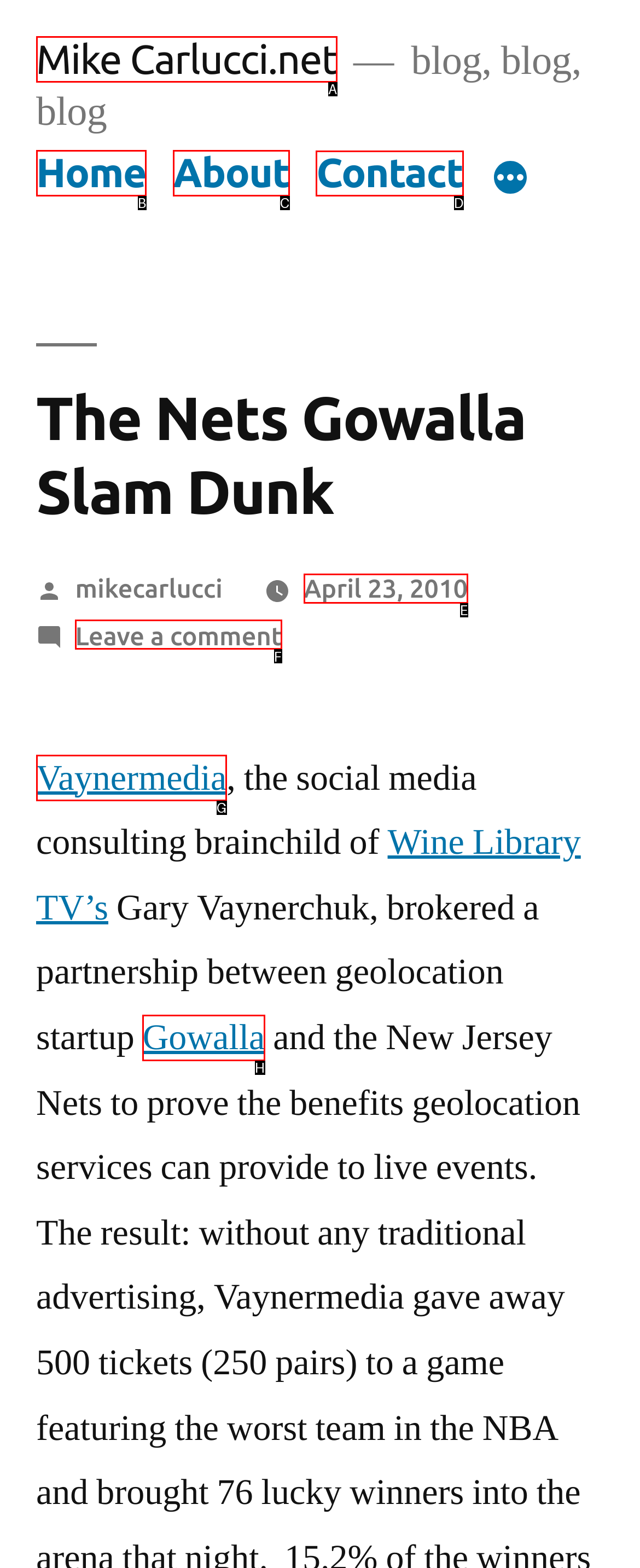Tell me which one HTML element I should click to complete the following task: contact us
Answer with the option's letter from the given choices directly.

D